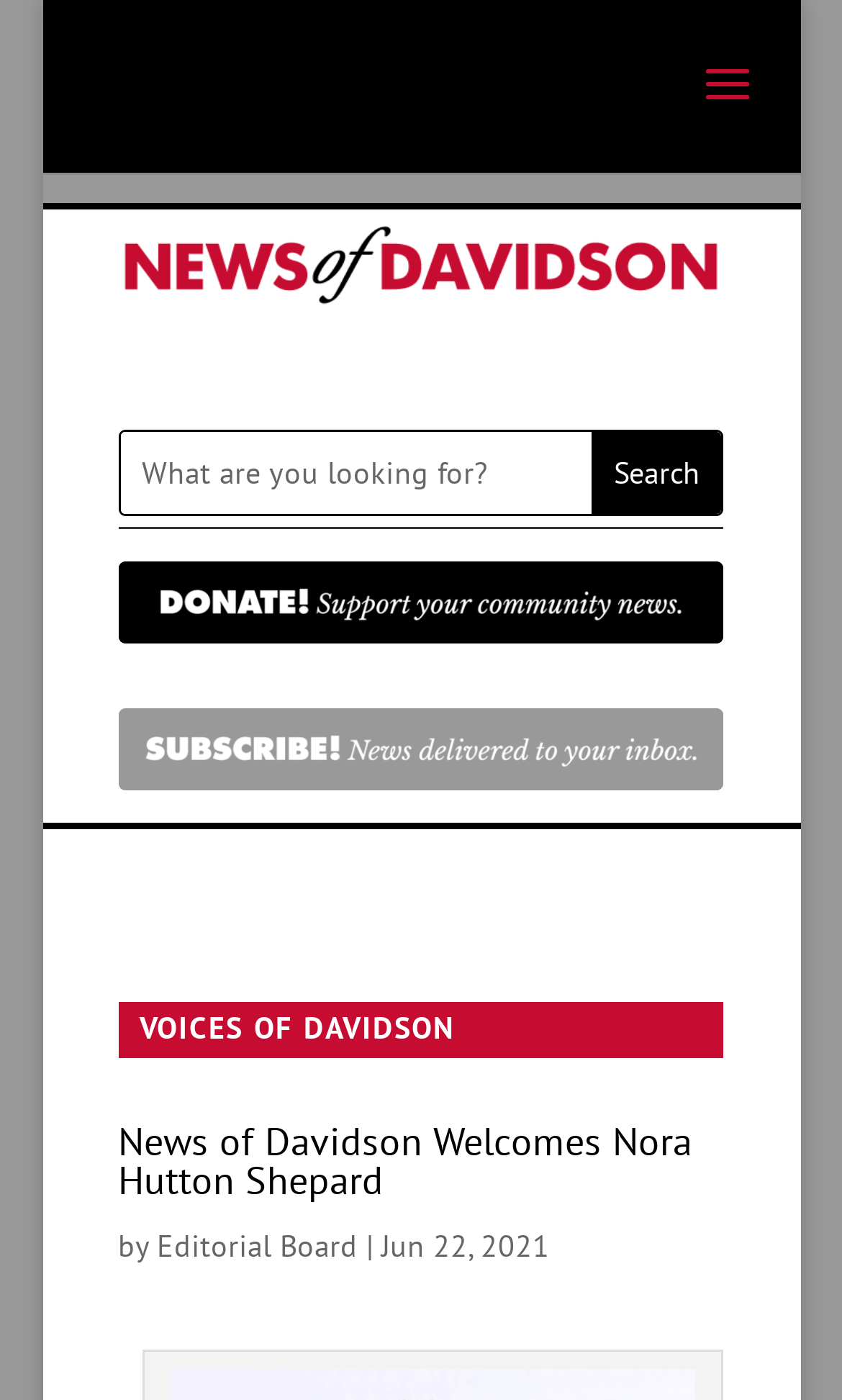Generate the main heading text from the webpage.

News of Davidson Welcomes Nora Hutton Shepard